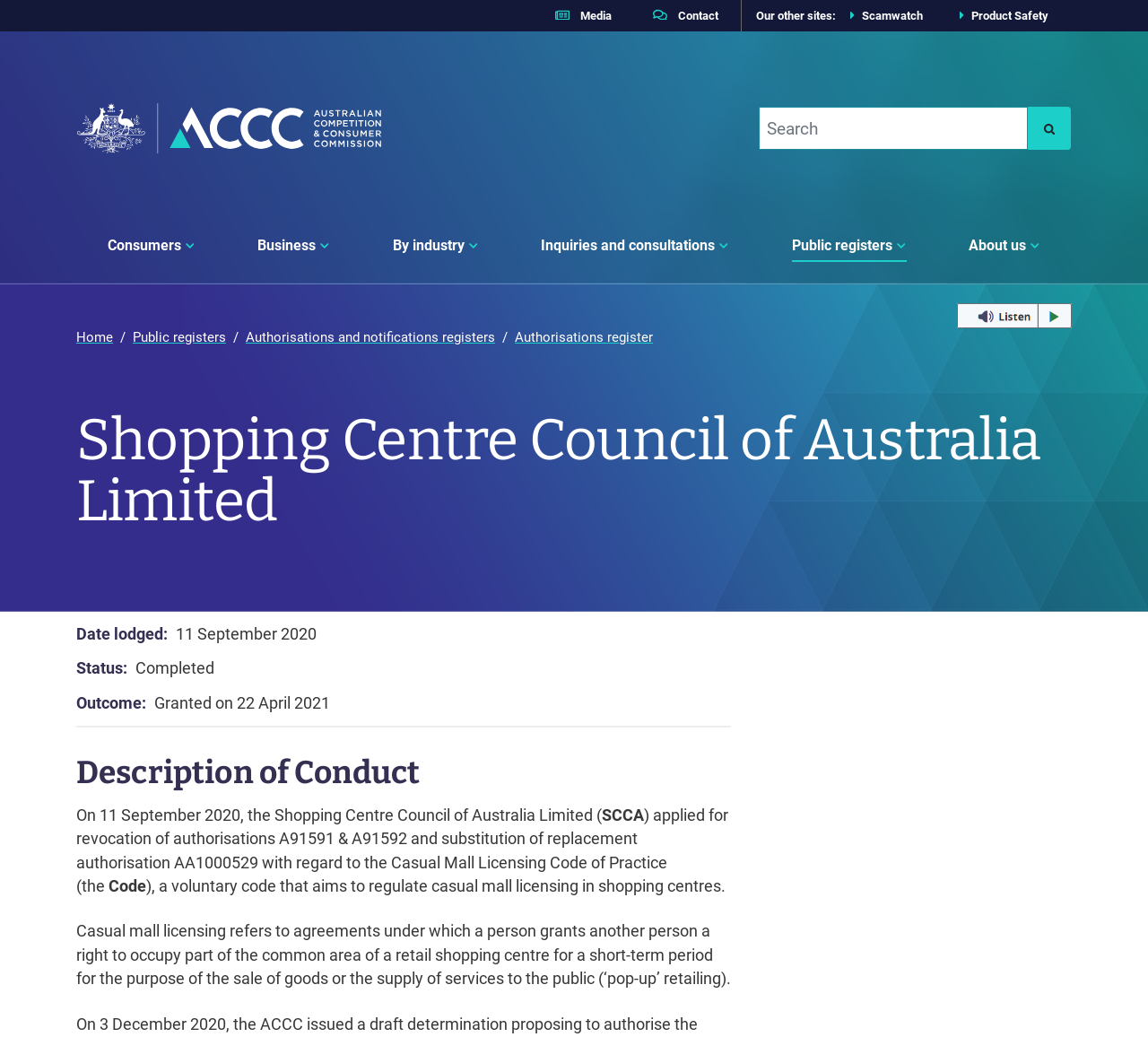Please identify the bounding box coordinates of the element's region that should be clicked to execute the following instruction: "Go to Public registers page". The bounding box coordinates must be four float numbers between 0 and 1, i.e., [left, top, right, bottom].

[0.116, 0.317, 0.197, 0.333]